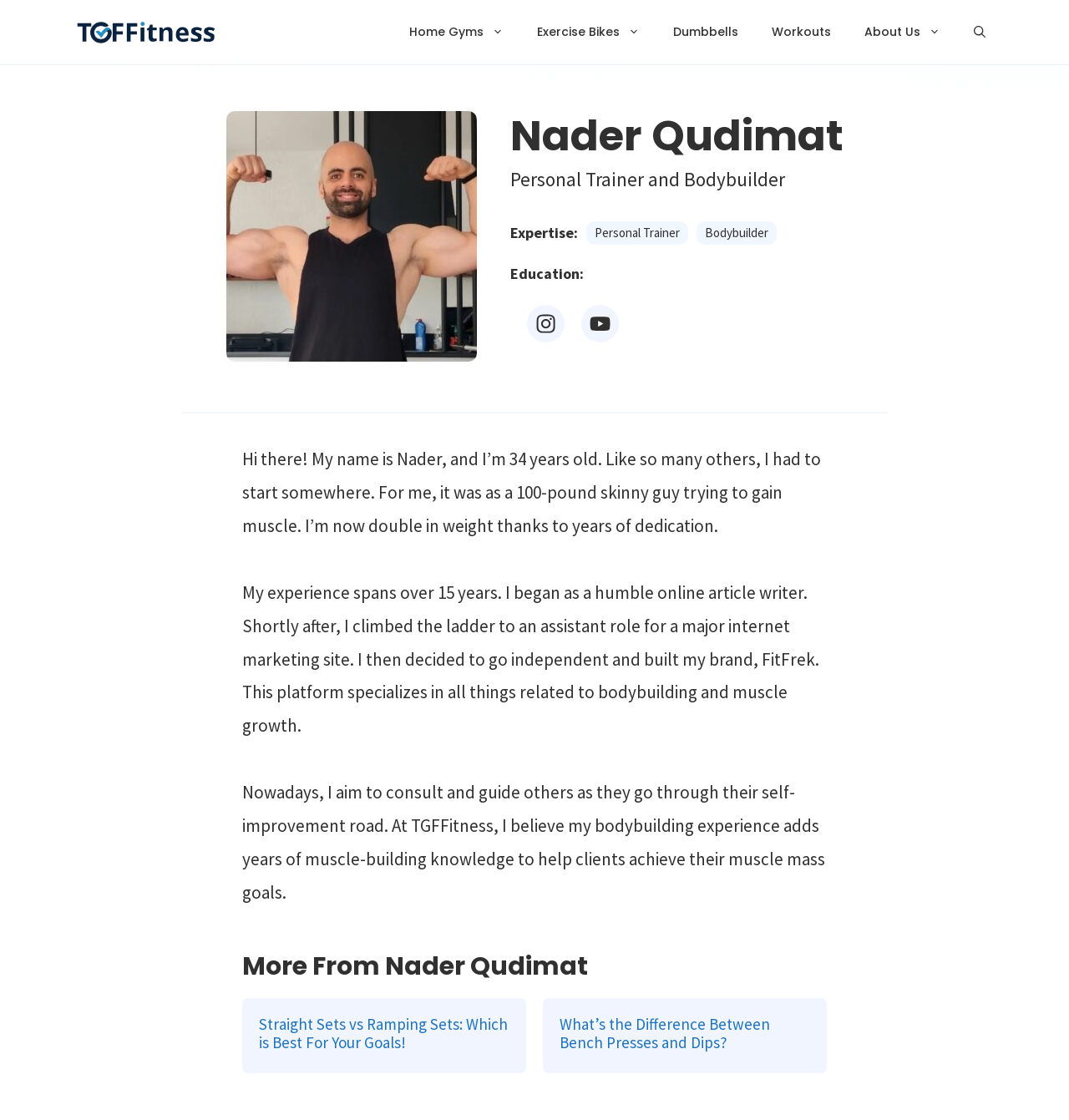Identify the bounding box coordinates of the section that should be clicked to achieve the task described: "Read about Nader Qudimat's expertise".

[0.477, 0.199, 0.54, 0.216]